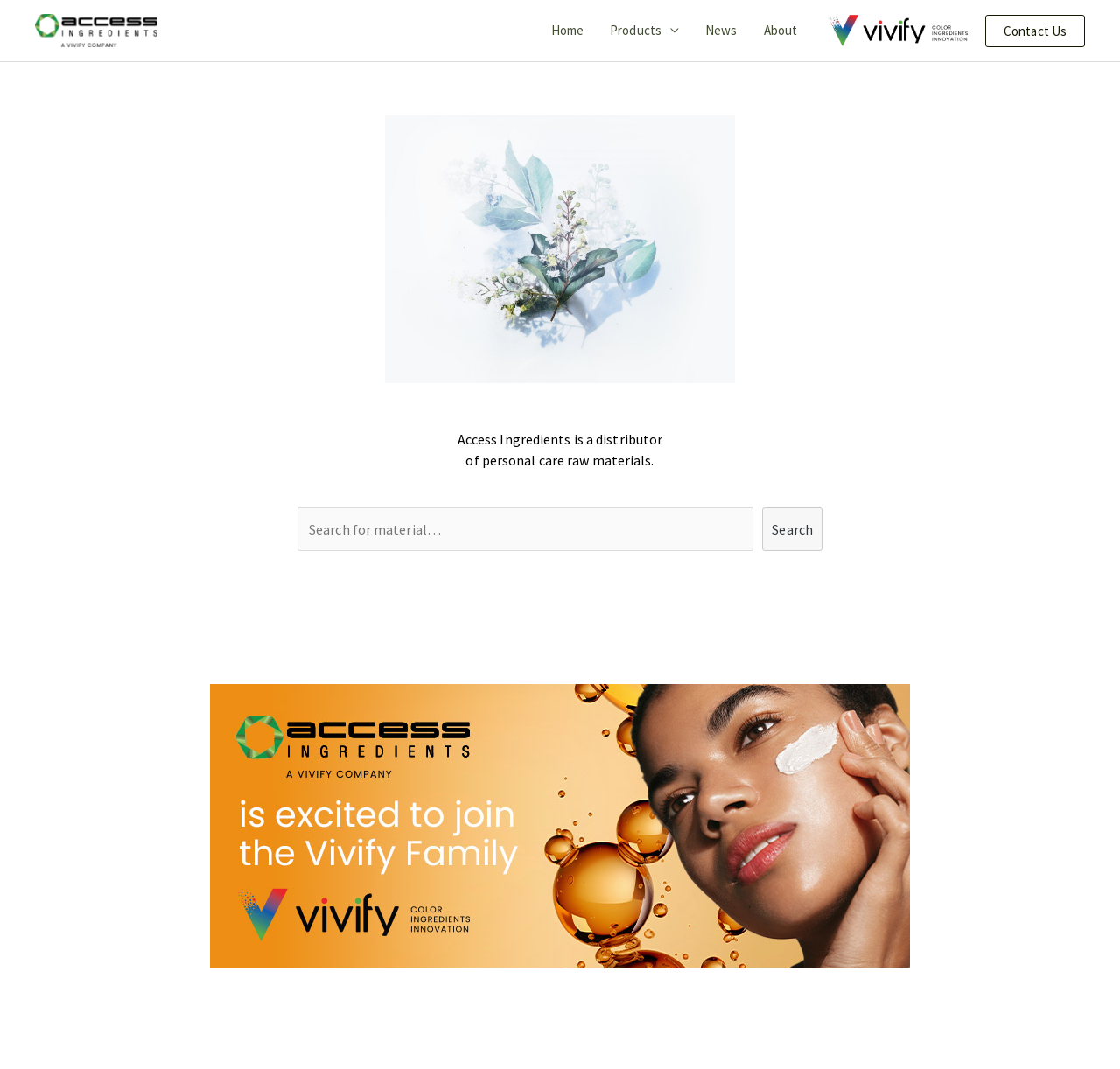Provide the bounding box coordinates of the area you need to click to execute the following instruction: "contact us".

[0.88, 0.014, 0.969, 0.044]